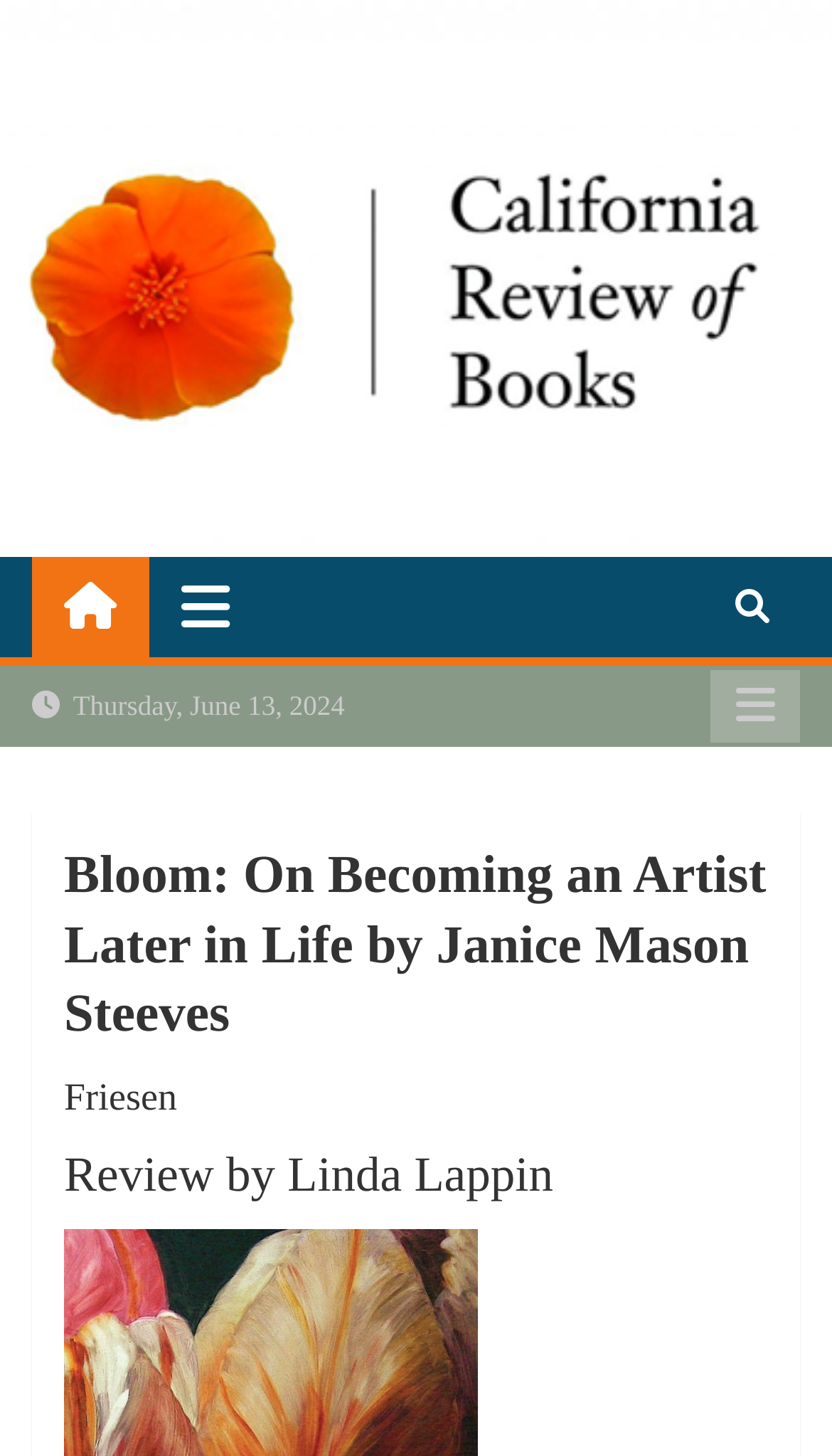Give a one-word or one-phrase response to the question: 
What is the name of the reviewer?

Linda Lappin